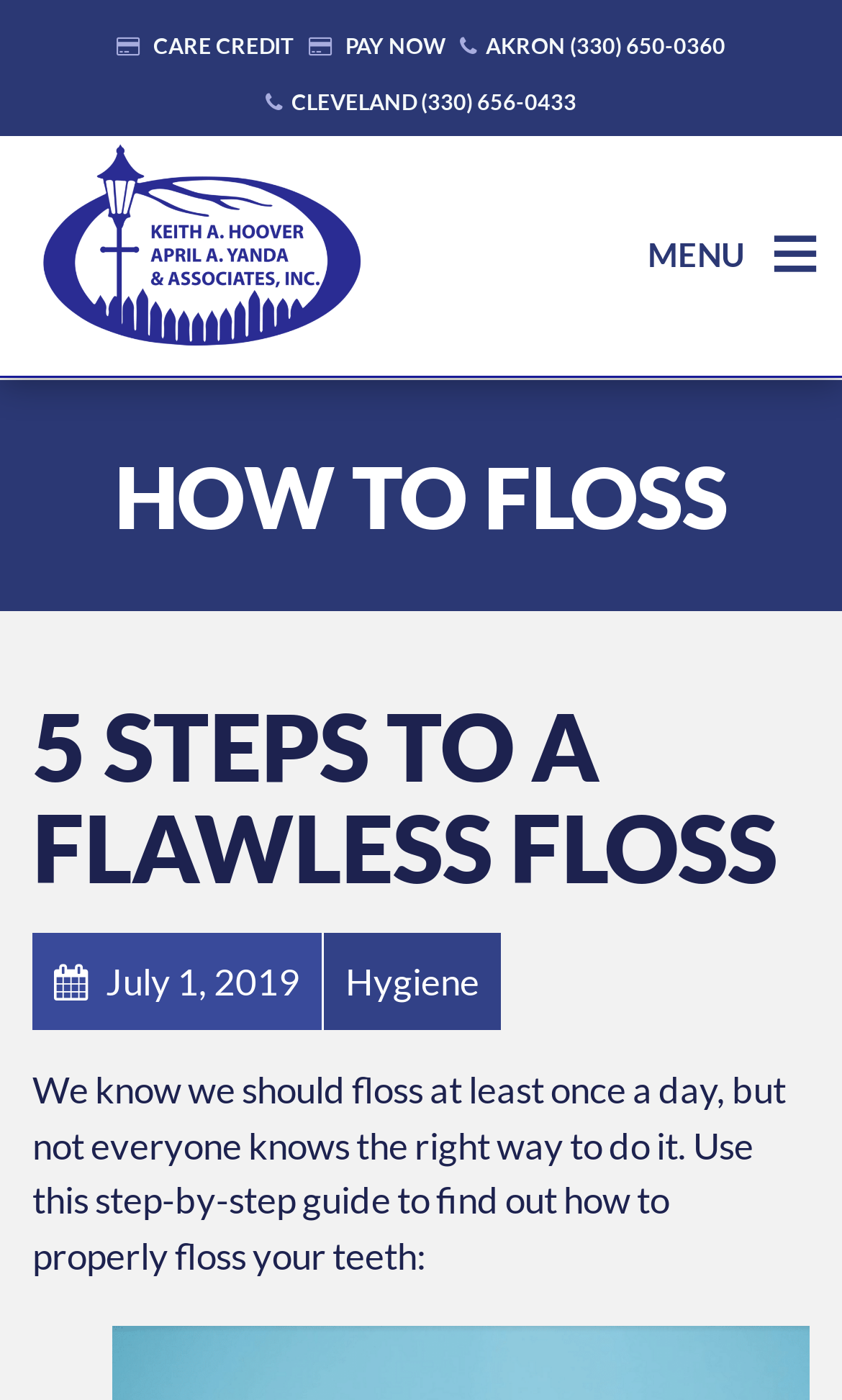Locate the bounding box of the UI element based on this description: "alt="DENTAL CLINIC"". Provide four float numbers between 0 and 1 as [left, top, right, bottom].

[0.038, 0.099, 0.444, 0.253]